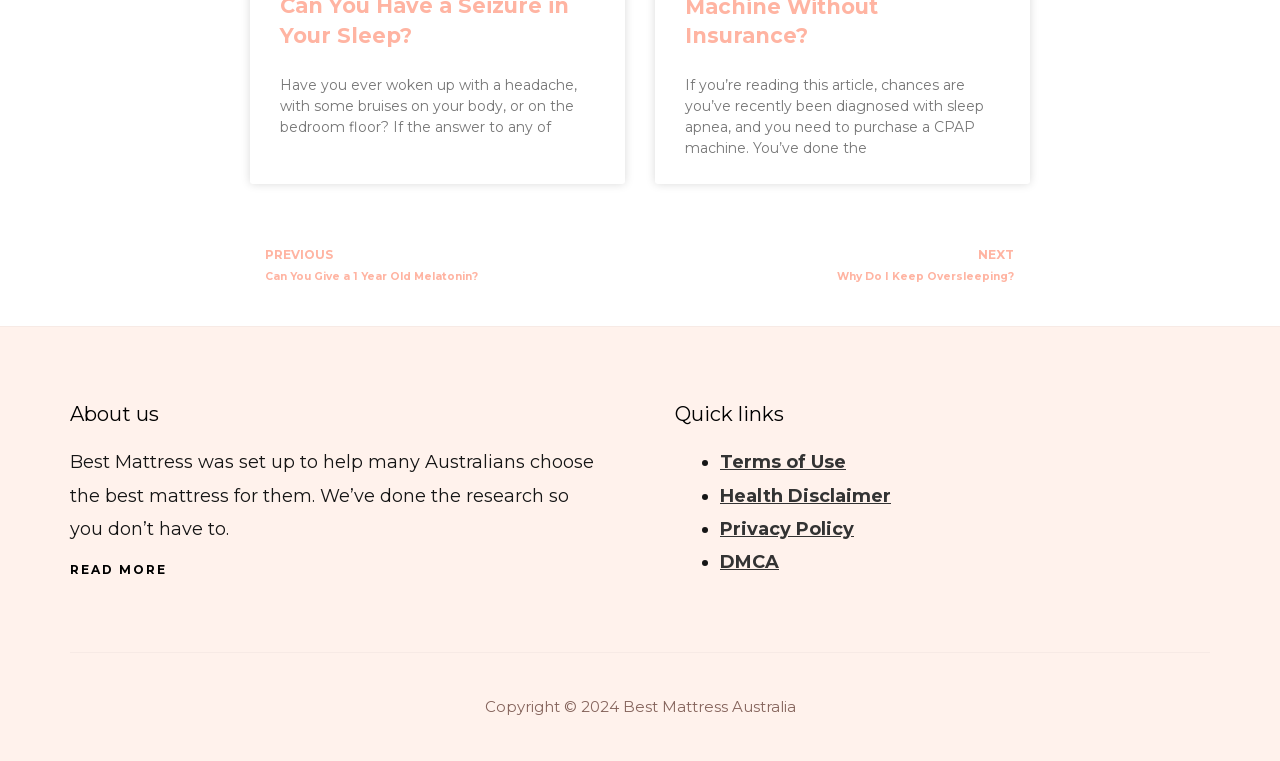Determine the bounding box coordinates (top-left x, top-left y, bottom-right x, bottom-right y) of the UI element described in the following text: NextWhy Do I Keep Oversleeping?Next

[0.5, 0.321, 0.804, 0.376]